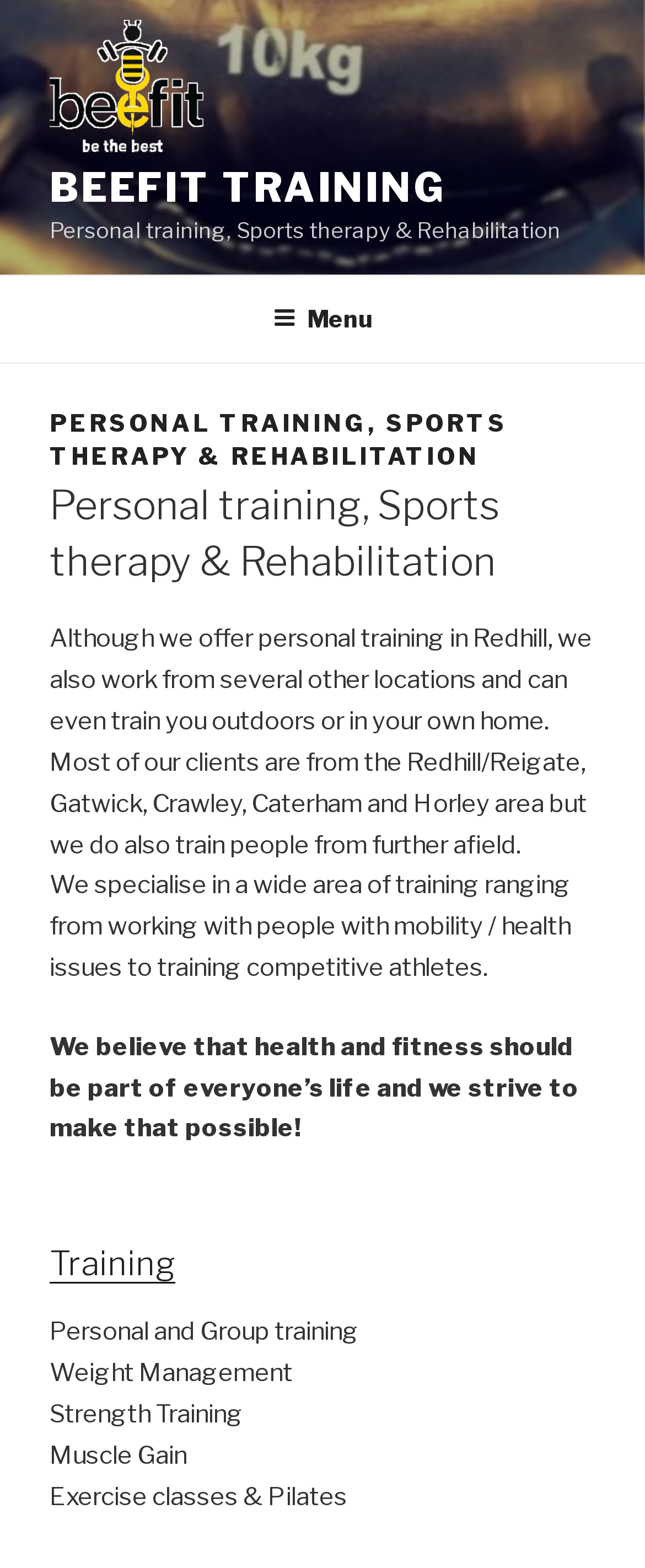Using the provided element description: "Training", determine the bounding box coordinates of the corresponding UI element in the screenshot.

[0.077, 0.793, 0.272, 0.819]